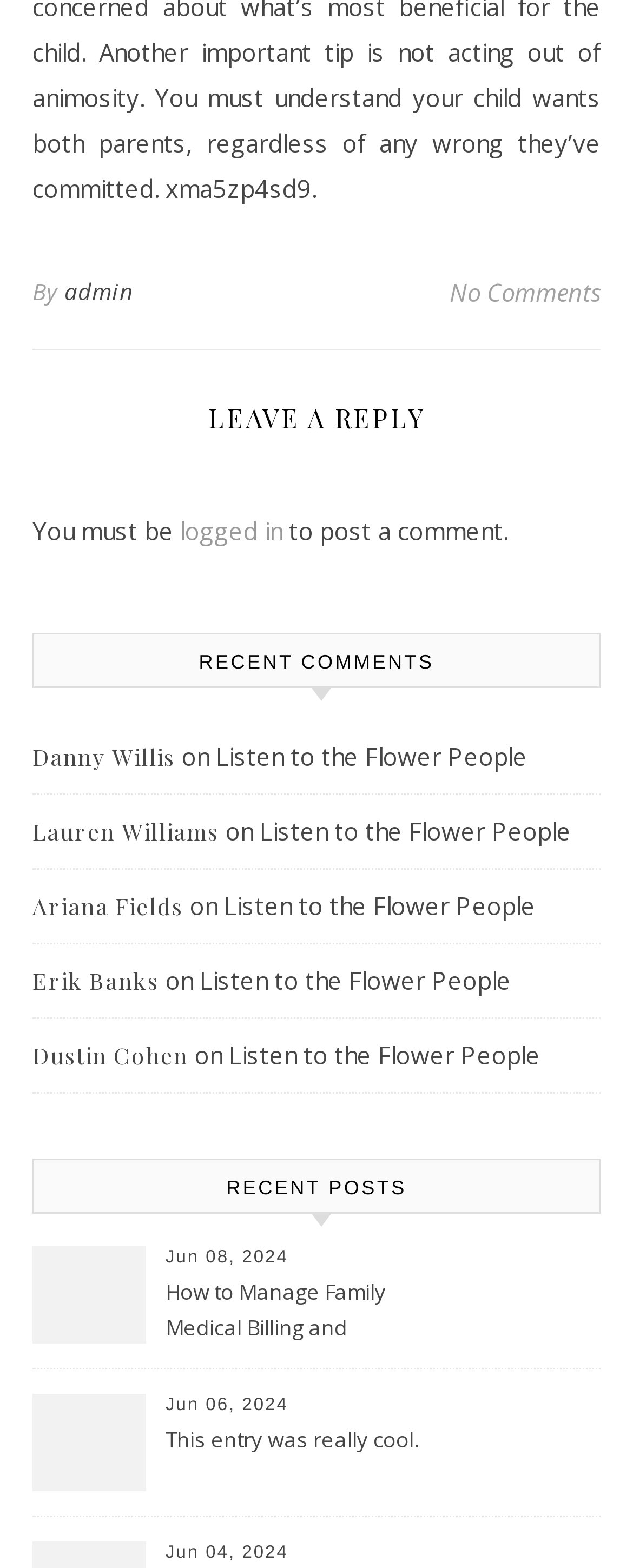Please determine the bounding box coordinates for the UI element described as: "Lauren Williams".

[0.051, 0.52, 0.346, 0.54]